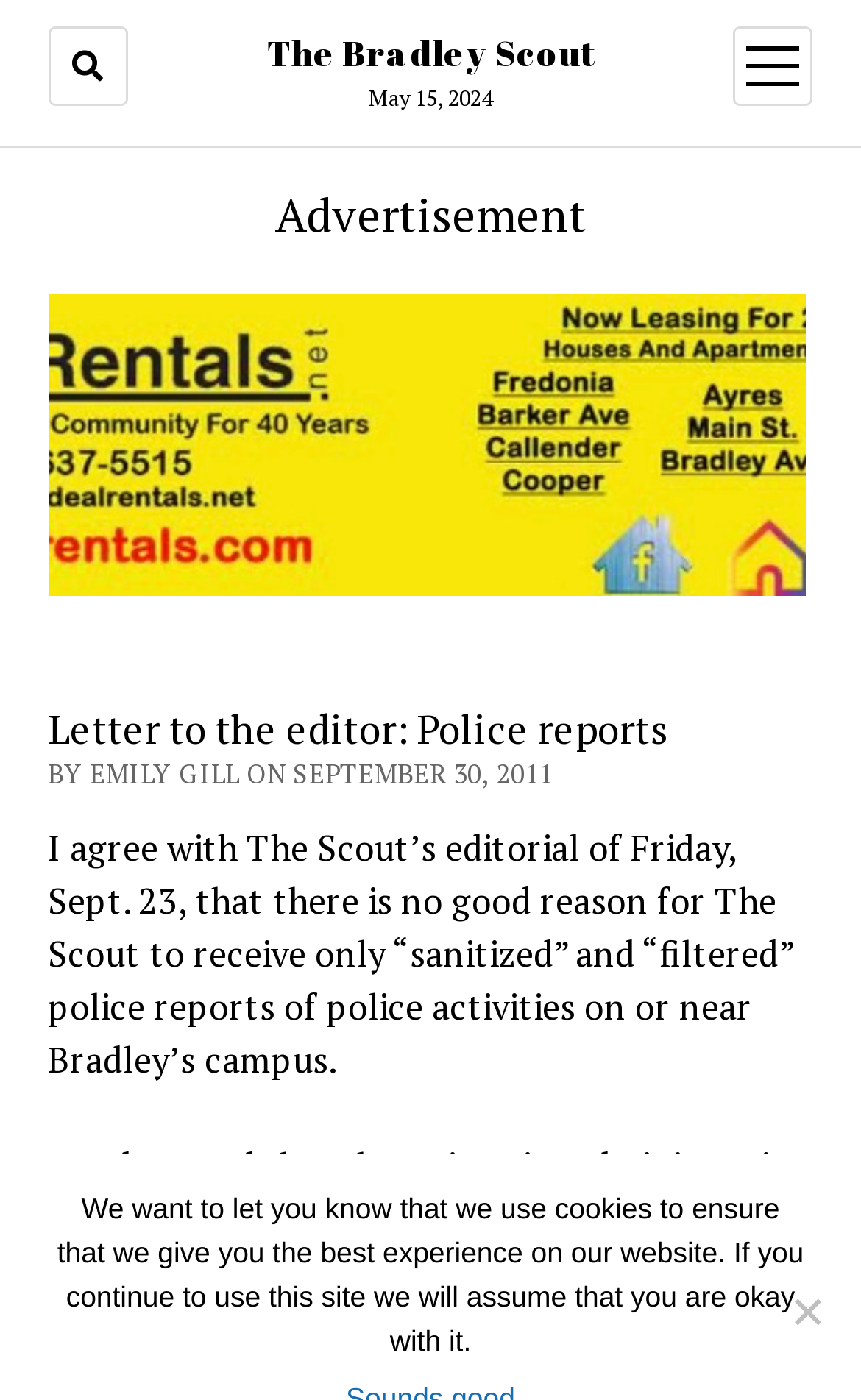What is the name of the publication?
Please ensure your answer to the question is detailed and covers all necessary aspects.

I found the name of the publication by looking at the link element that says 'The Bradley Scout' which is located at the top of the page.